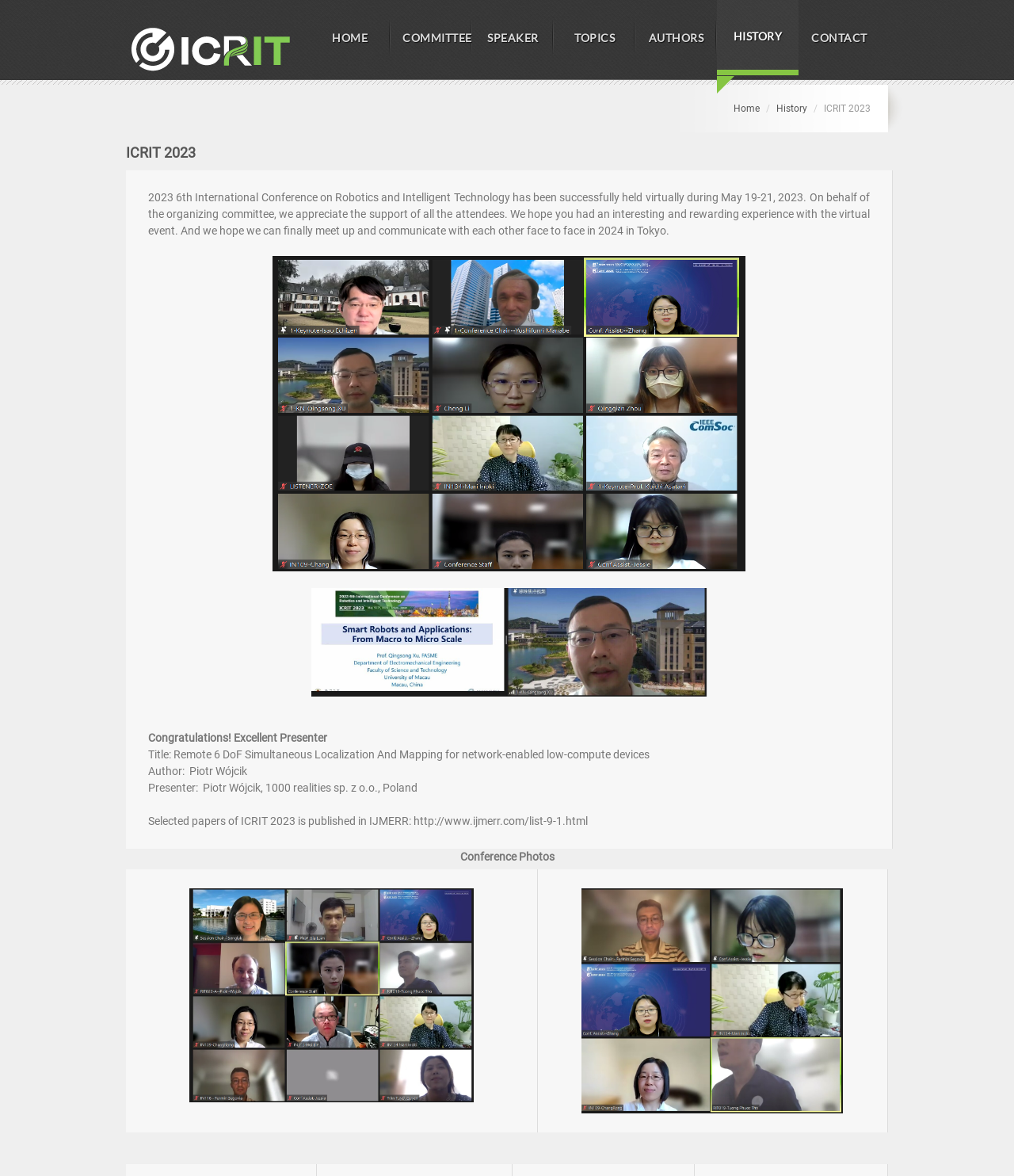Where was the 2024 conference supposed to be held?
Examine the image and give a concise answer in one word or a short phrase.

Tokyo